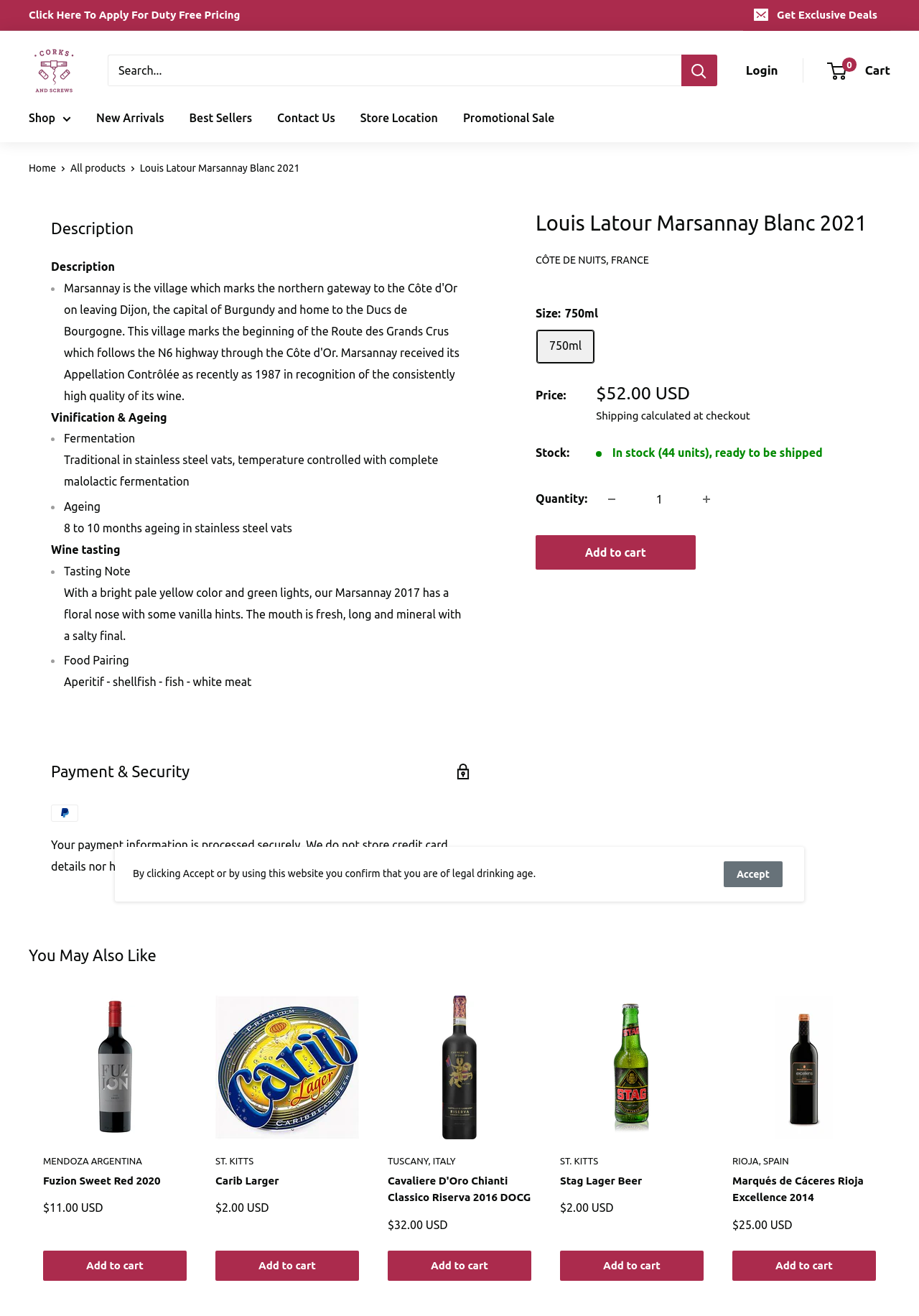Provide a short answer to the following question with just one word or phrase: What is the price of the wine?

$52.00 USD